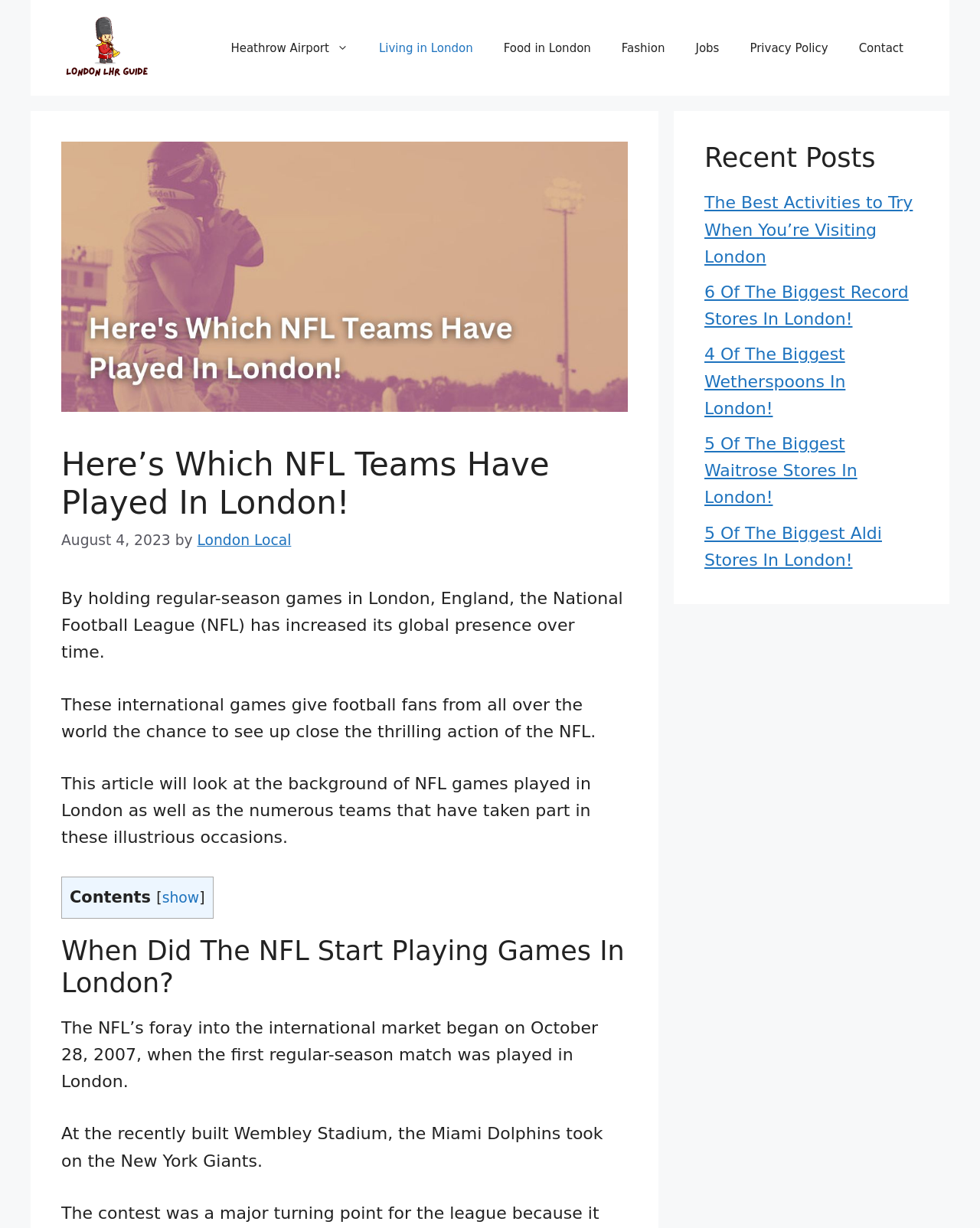Use a single word or phrase to answer the question:
How many recent posts are listed in the complementary section?

5